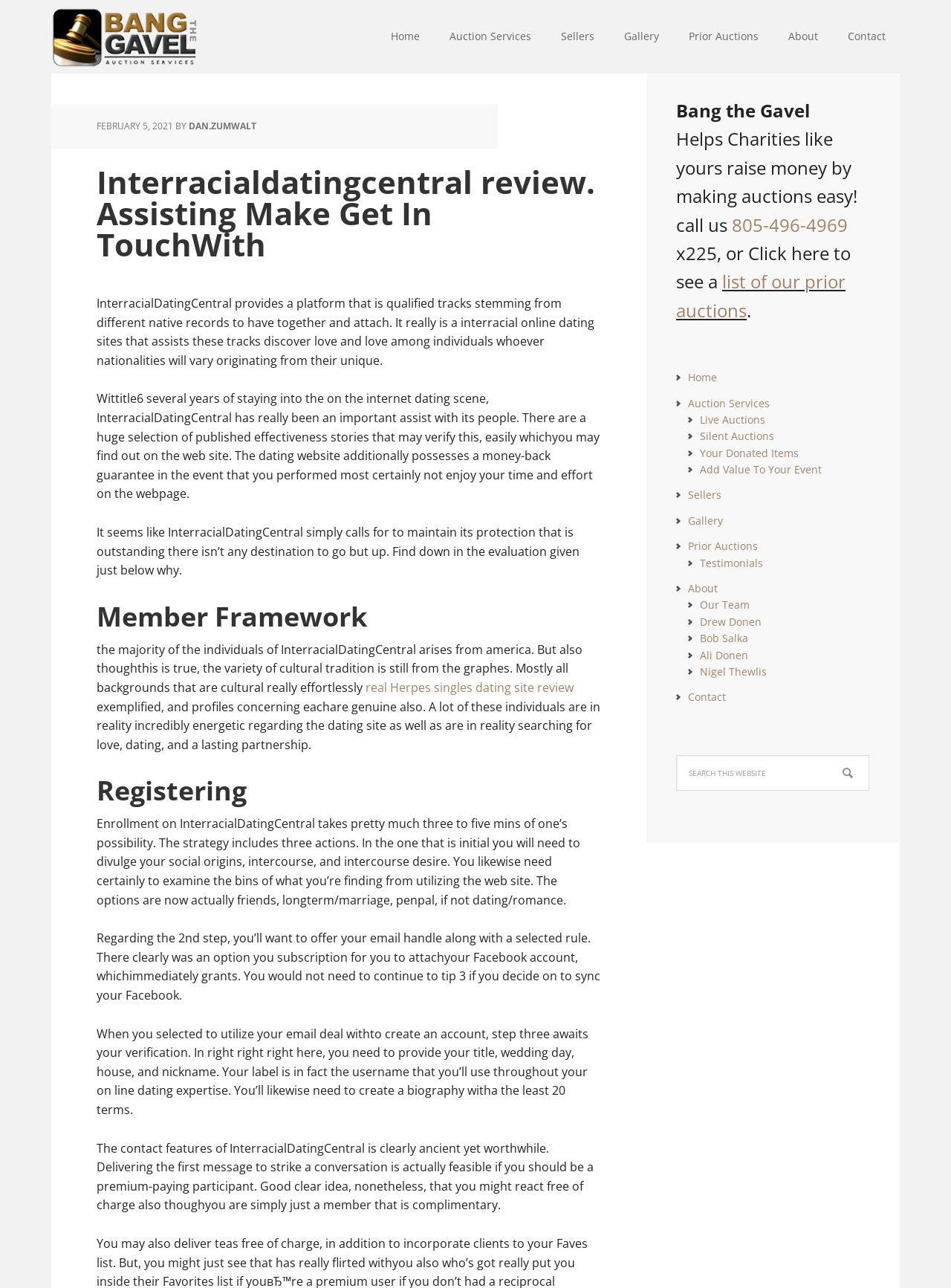Please identify the bounding box coordinates of the clickable area that will fulfill the following instruction: "Click the 'DAN.ZUMWALT' link". The coordinates should be in the format of four float numbers between 0 and 1, i.e., [left, top, right, bottom].

[0.198, 0.093, 0.27, 0.103]